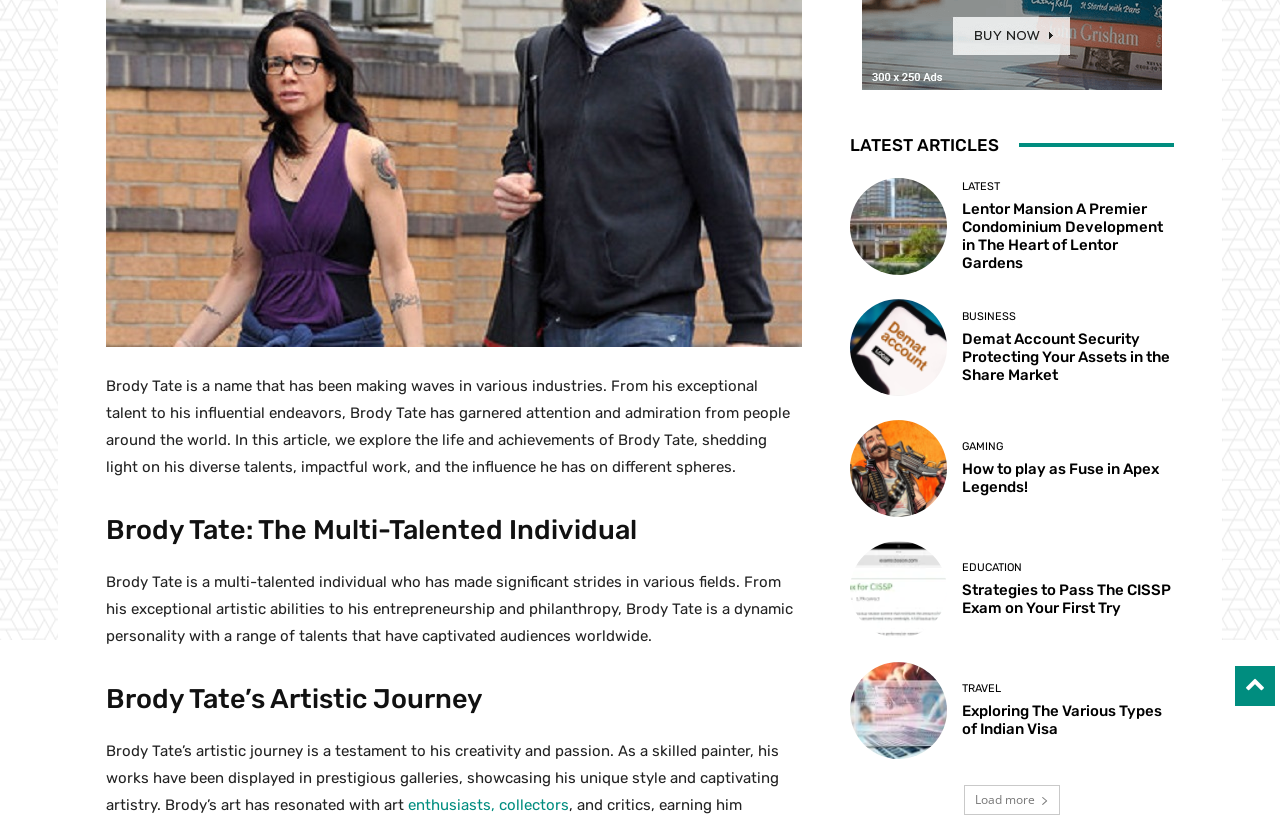Identify and provide the bounding box for the element described by: "enthusiasts, collectors".

[0.319, 0.972, 0.445, 0.994]